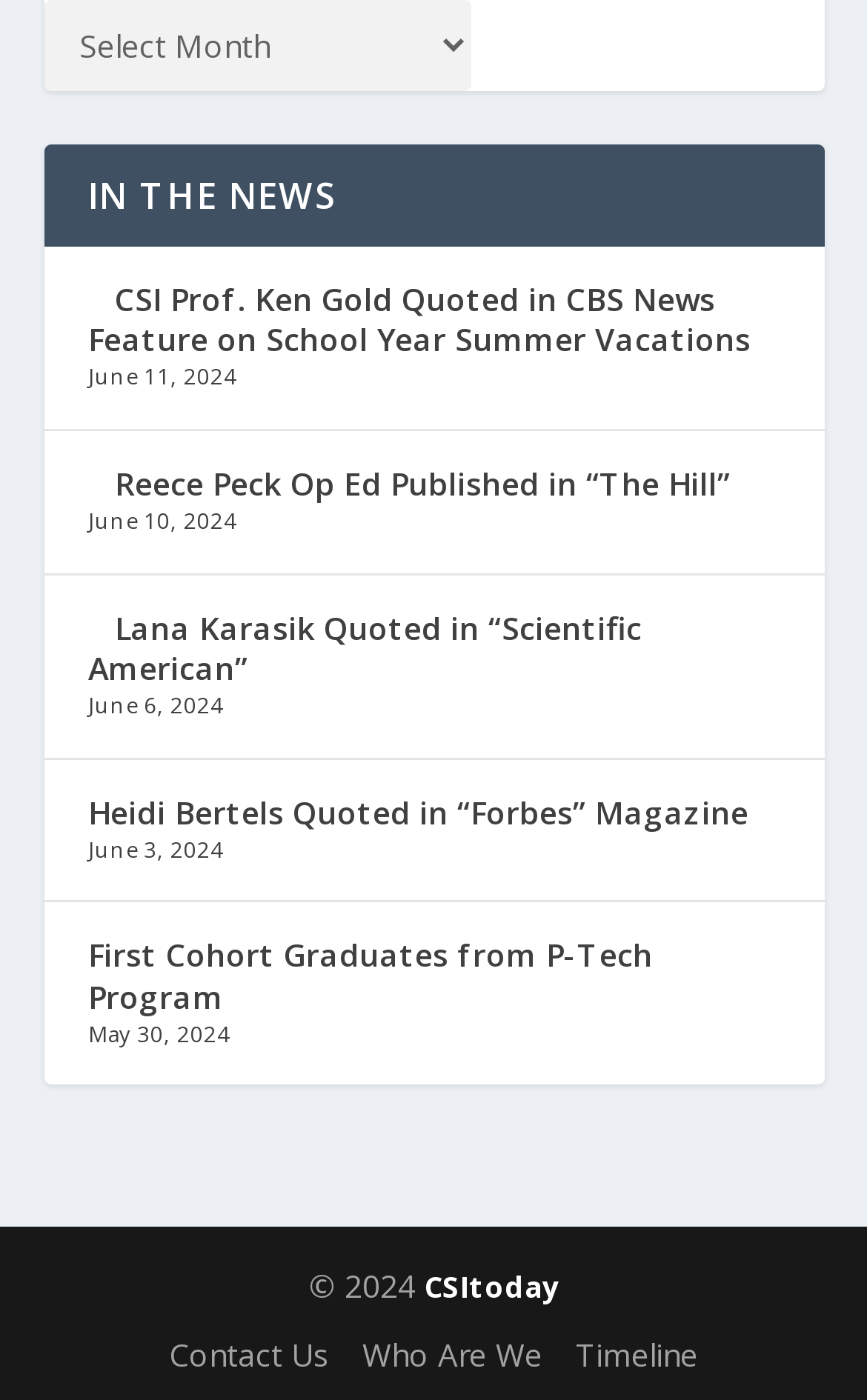Calculate the bounding box coordinates of the UI element given the description: "Book Appointment".

None